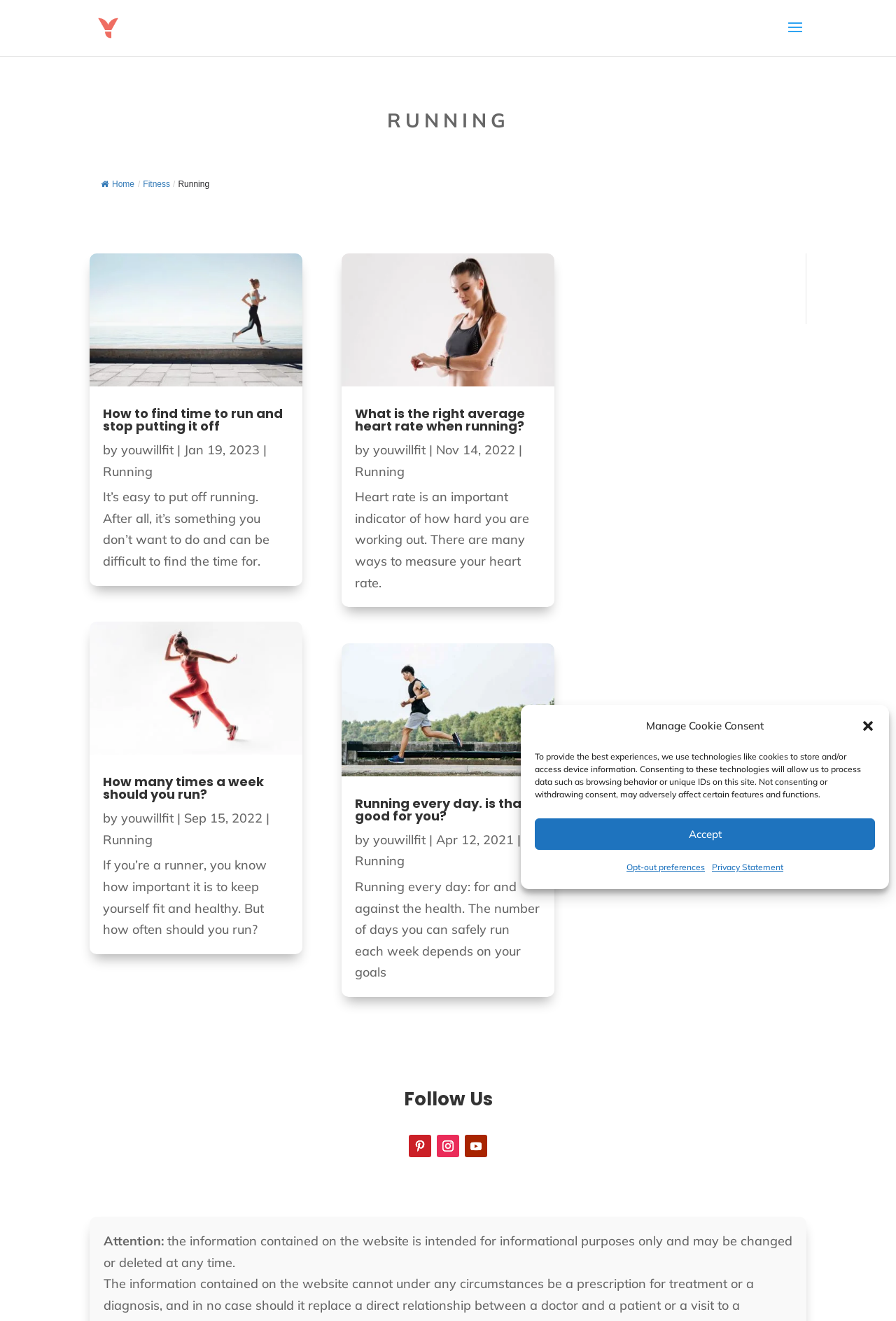Identify the bounding box coordinates of the region I need to click to complete this instruction: "Read the article 'Running every day. is that good for you?'".

[0.381, 0.486, 0.619, 0.588]